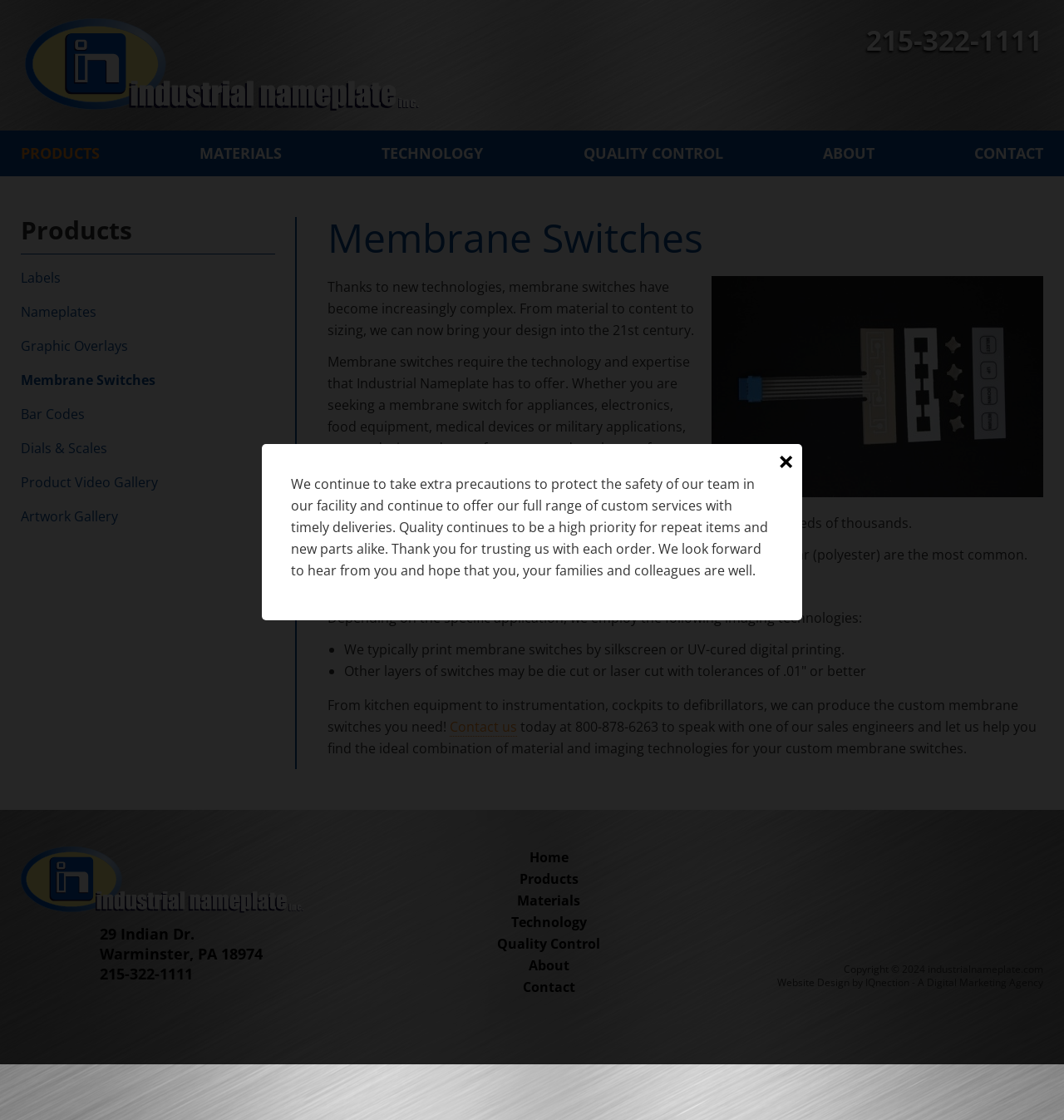Determine the bounding box coordinates of the target area to click to execute the following instruction: "Click the 'Click here' link."

[0.308, 0.515, 0.365, 0.532]